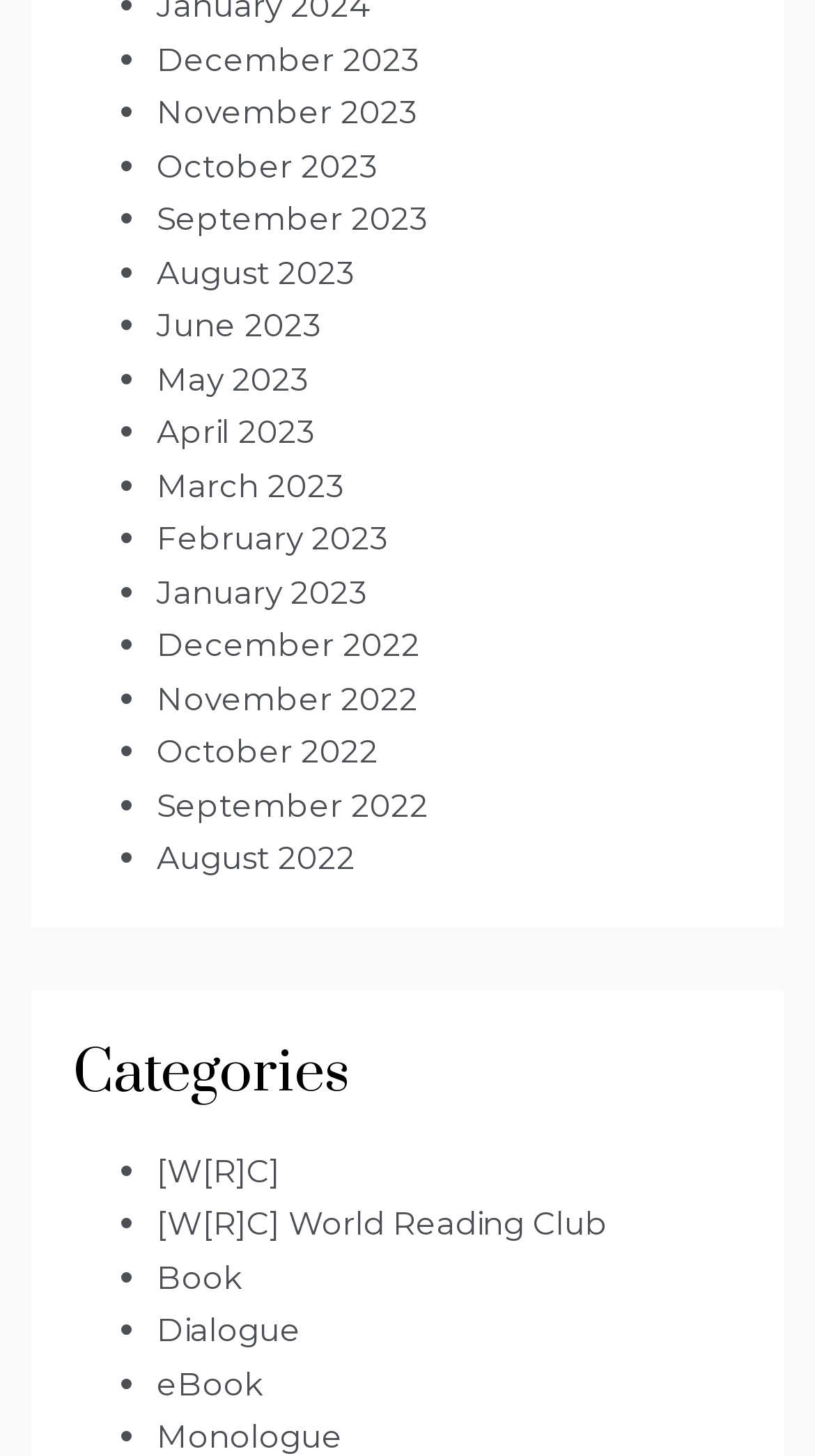Answer the question with a brief word or phrase:
What is the category that comes after 'WRC' on the webpage?

Book